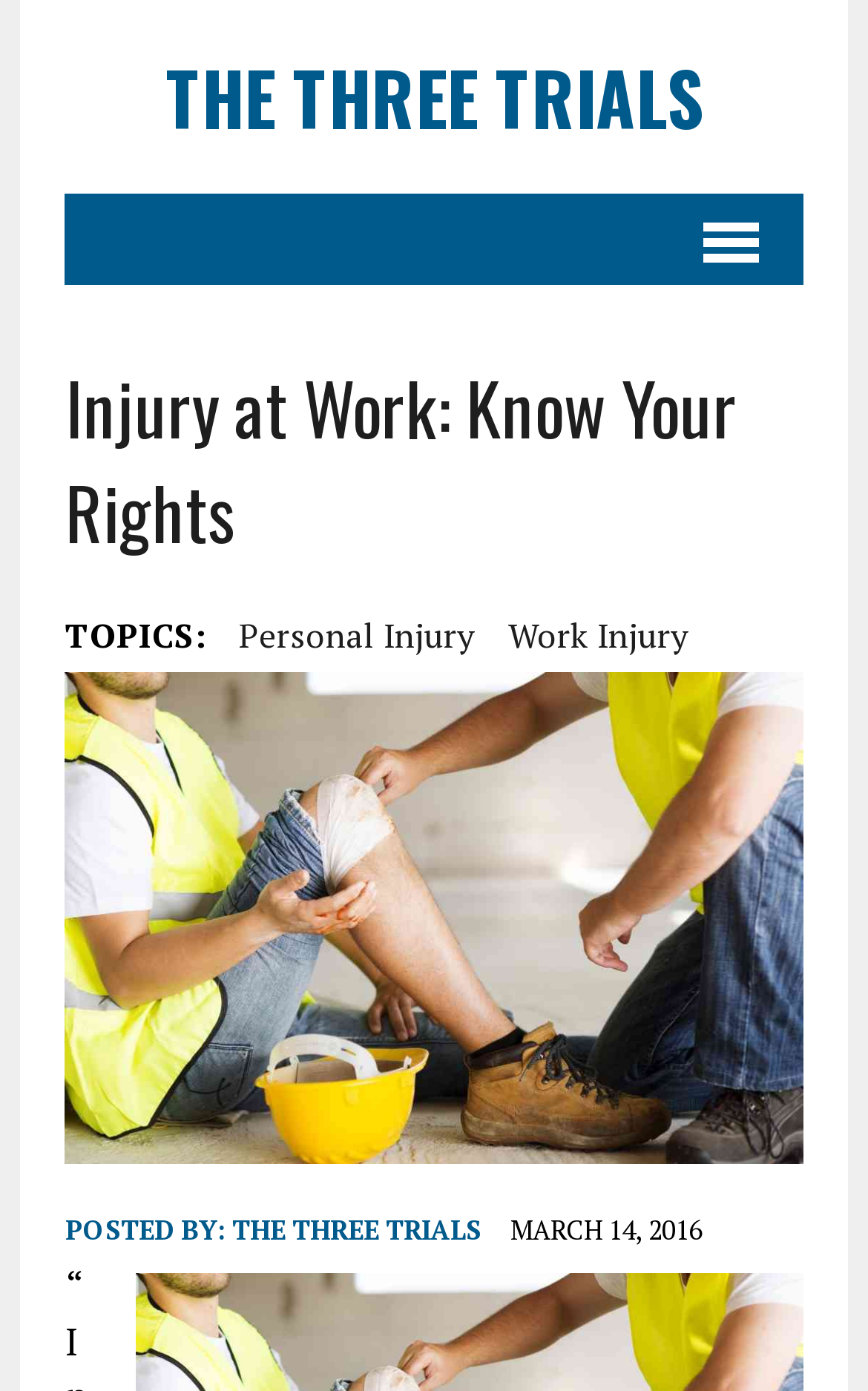When was the article posted?
Carefully examine the image and provide a detailed answer to the question.

The posting date is mentioned at the bottom of the webpage, next to the 'POSTED BY:' section. It clearly states 'MARCH 14, 2016' as the posting date.